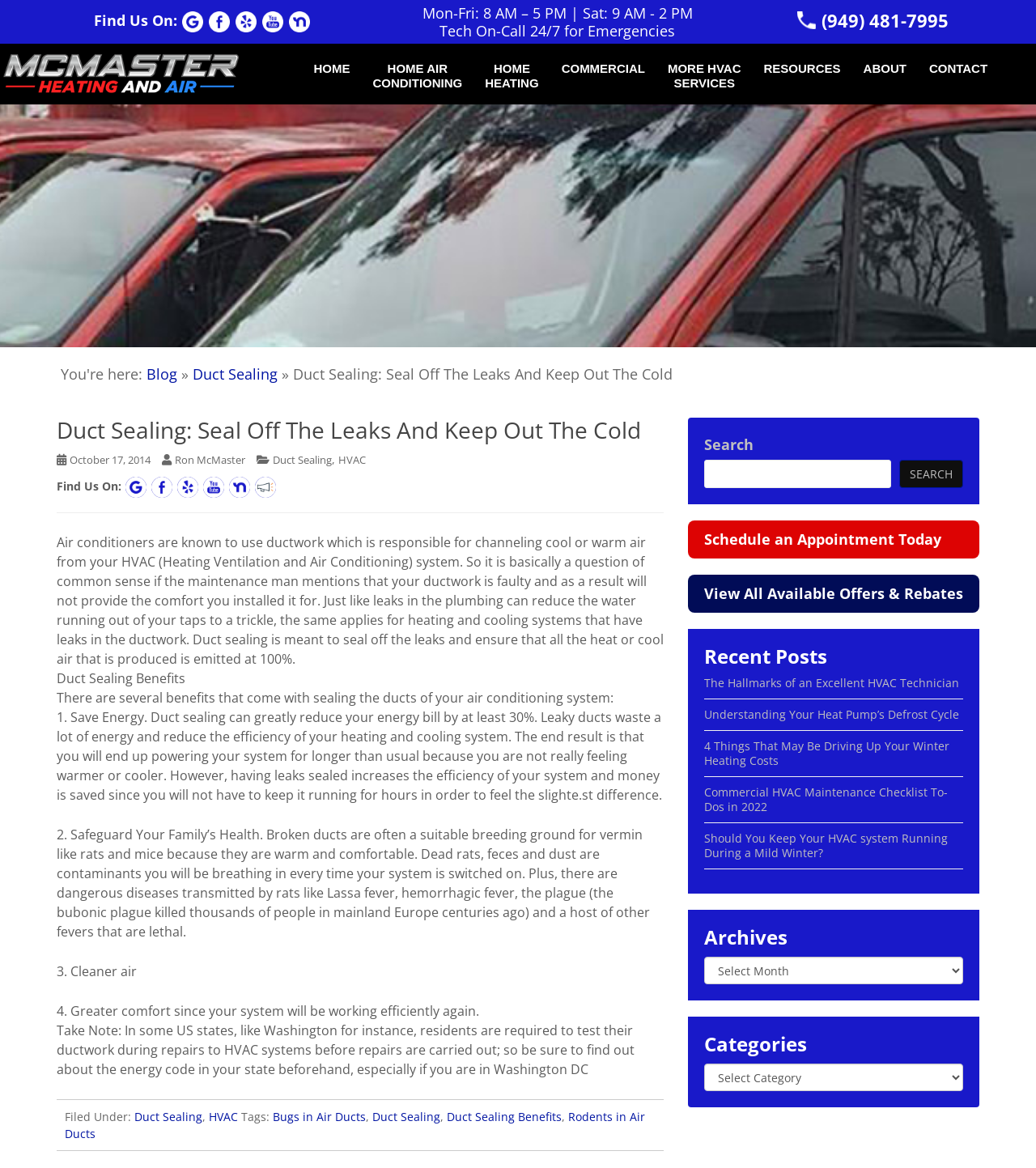Please provide a one-word or phrase answer to the question: 
What is the topic of the blog post?

Duct Sealing